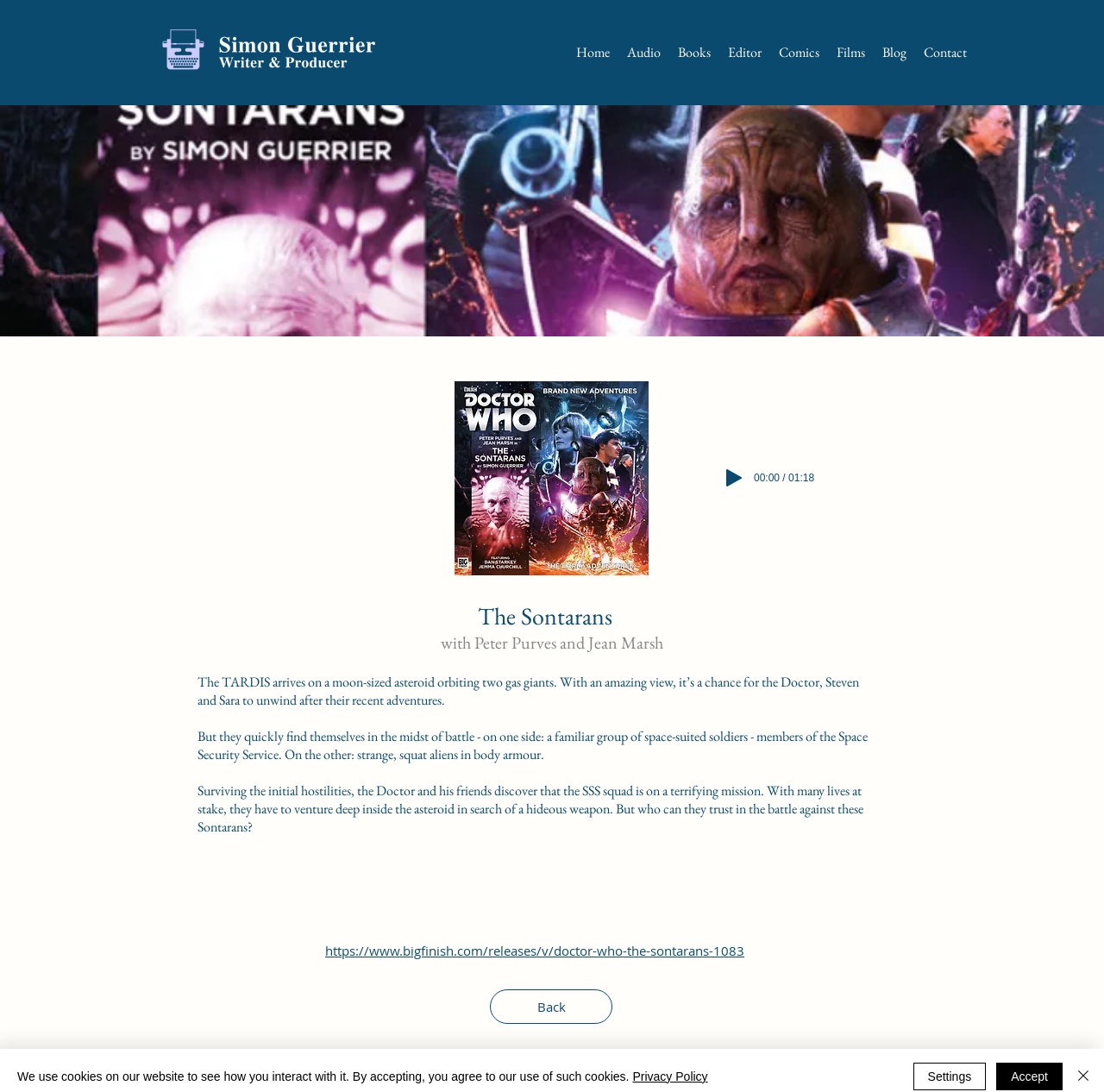Locate the bounding box coordinates of the area to click to fulfill this instruction: "Go to the 'Home' page". The bounding box should be presented as four float numbers between 0 and 1, in the order [left, top, right, bottom].

[0.514, 0.036, 0.56, 0.06]